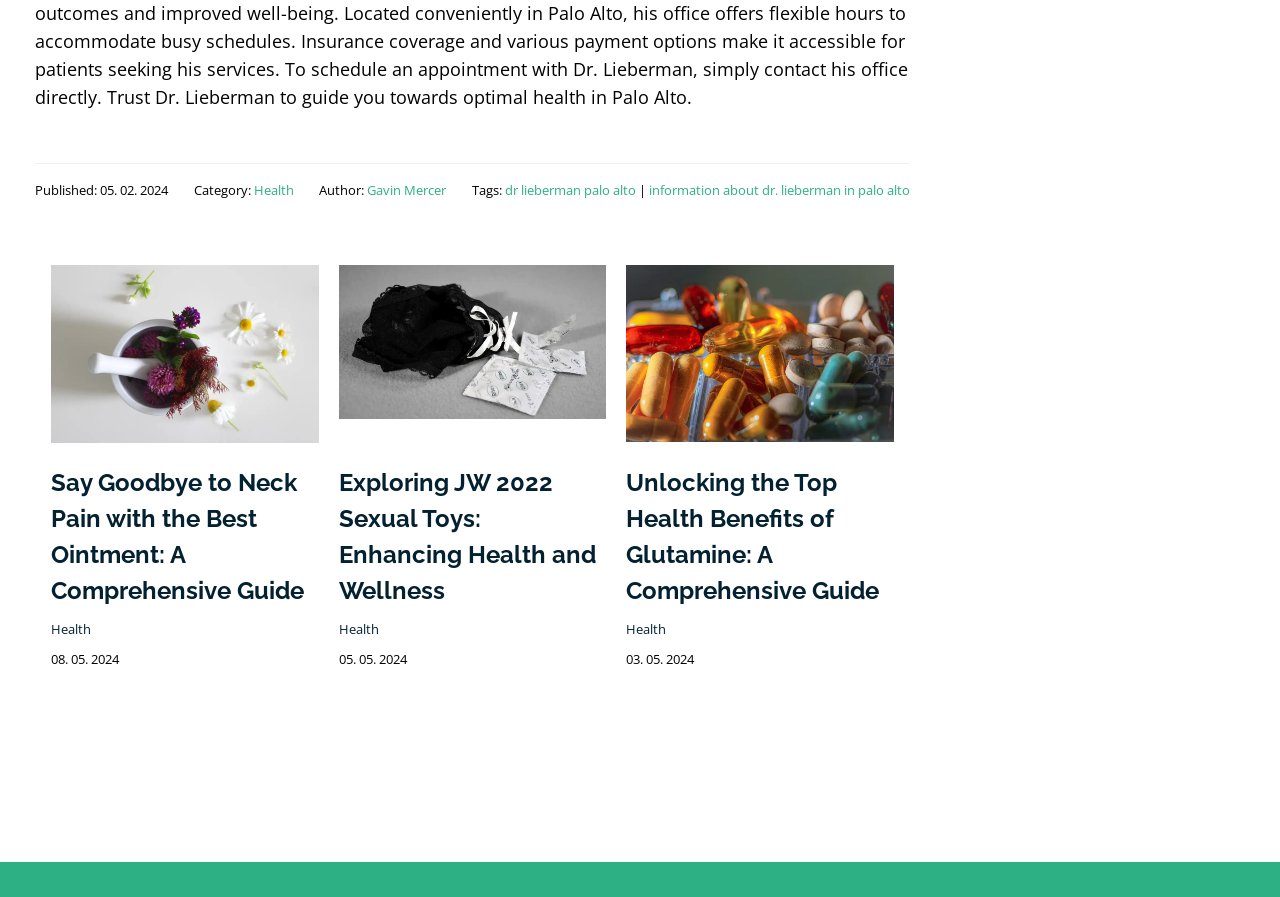Determine the coordinates of the bounding box for the clickable area needed to execute this instruction: "Explore the 'Juguetes Sexuales Jw 2022' article".

[0.265, 0.365, 0.474, 0.392]